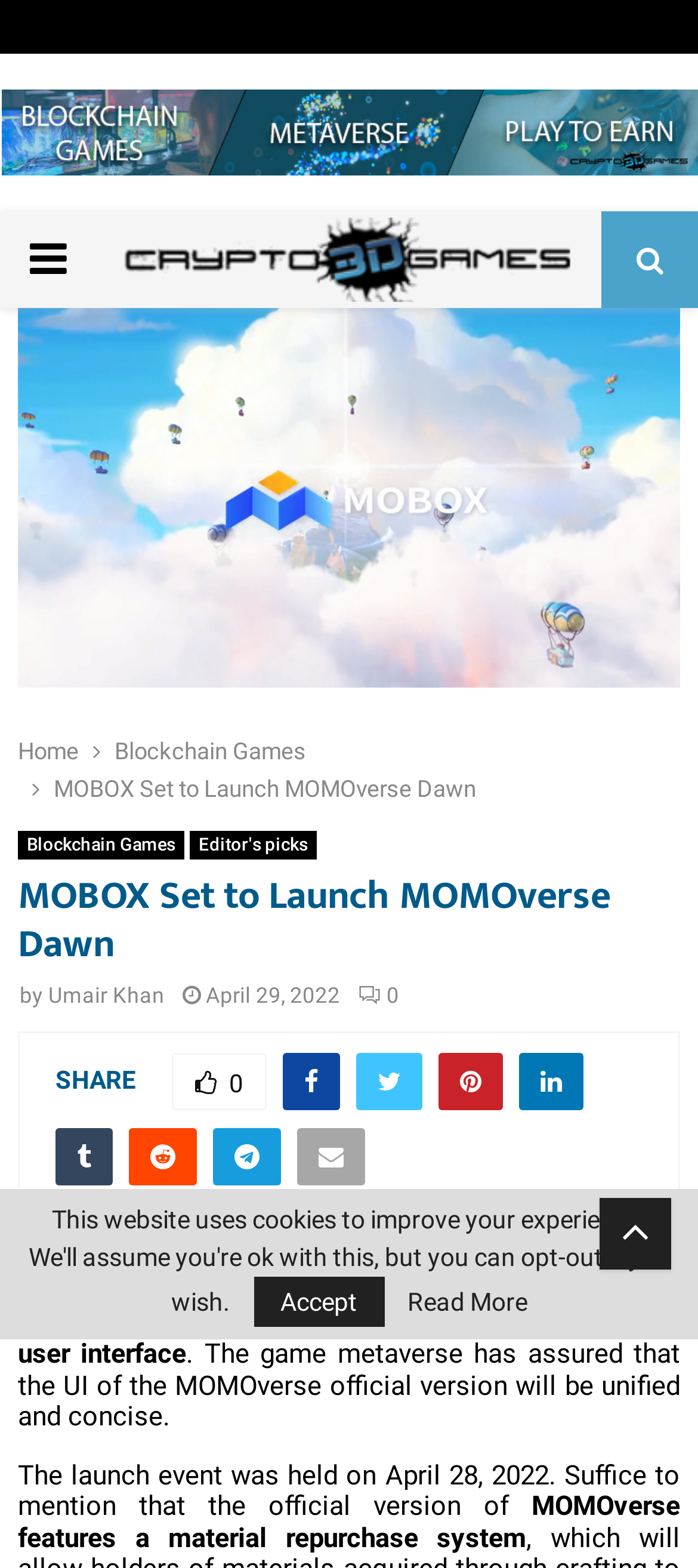Locate the bounding box of the UI element described by: "Umair Khan" in the given webpage screenshot.

[0.069, 0.627, 0.236, 0.643]